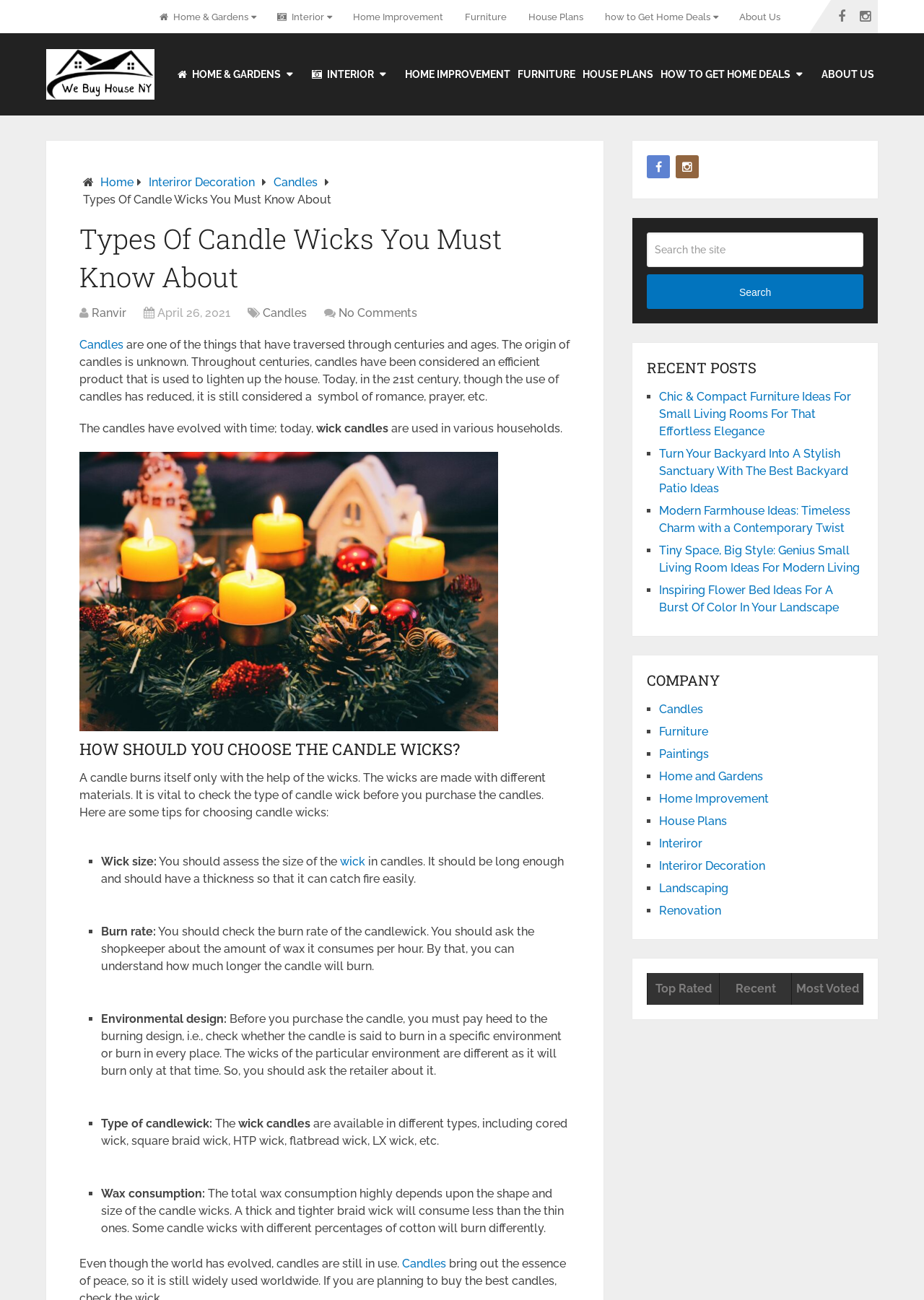Using the provided description: "Home and Gardens", find the bounding box coordinates of the corresponding UI element. The output should be four float numbers between 0 and 1, in the format [left, top, right, bottom].

[0.713, 0.592, 0.826, 0.602]